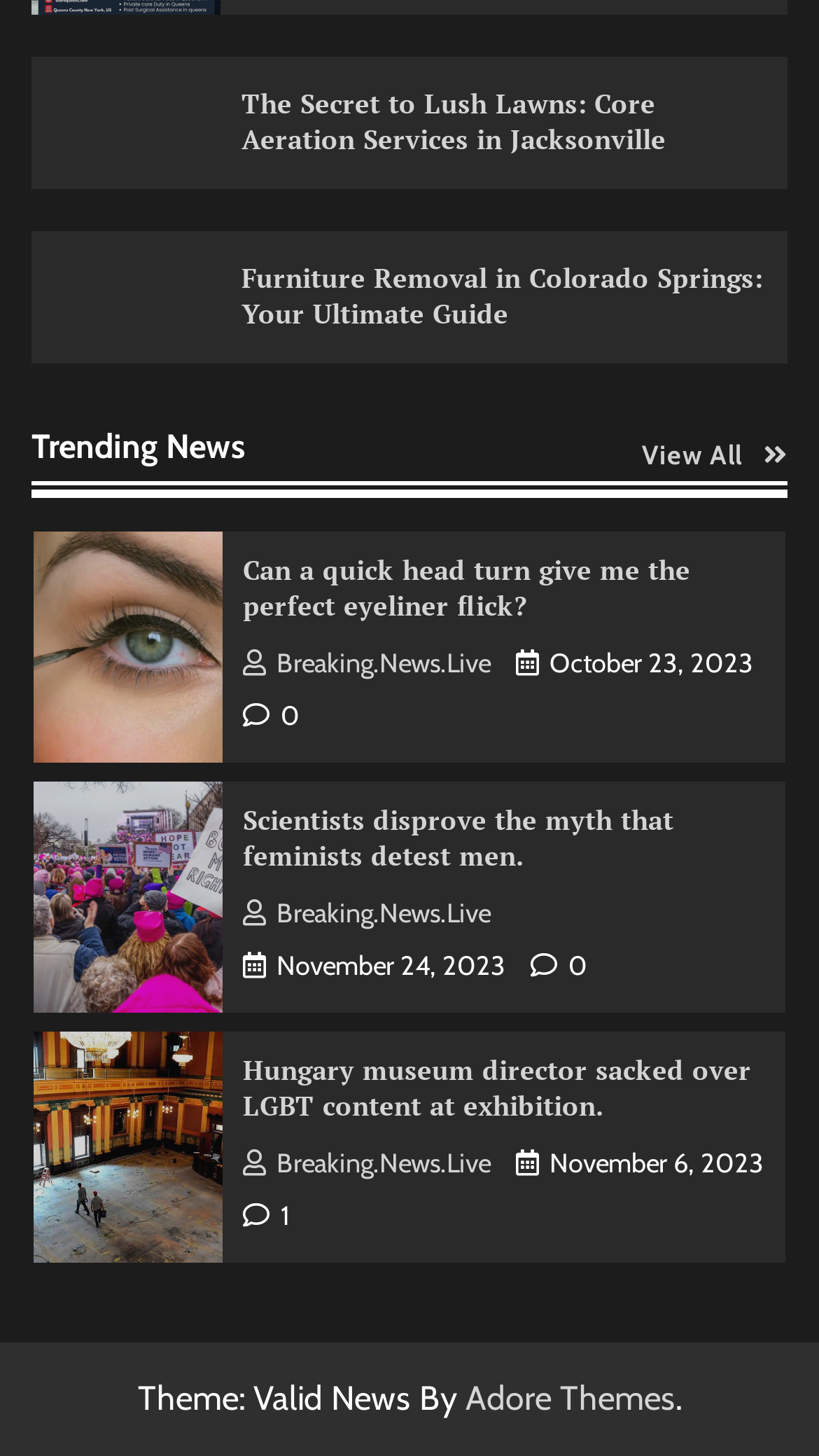Observe the image and answer the following question in detail: How many news articles are displayed on the webpage?

Upon examining the webpage, I count five distinct news article headings, each with a corresponding link. These headings are 'The Secret to Lush Lawns: Core Aeration Services in Jacksonville', 'Furniture Removal in Colorado Springs: Your Ultimate Guide', 'Can a quick head turn give me the perfect eyeliner flick?', 'Scientists disprove the myth that feminists detest men.', and 'Hungary museum director sacked over LGBT content at exhibition.'.